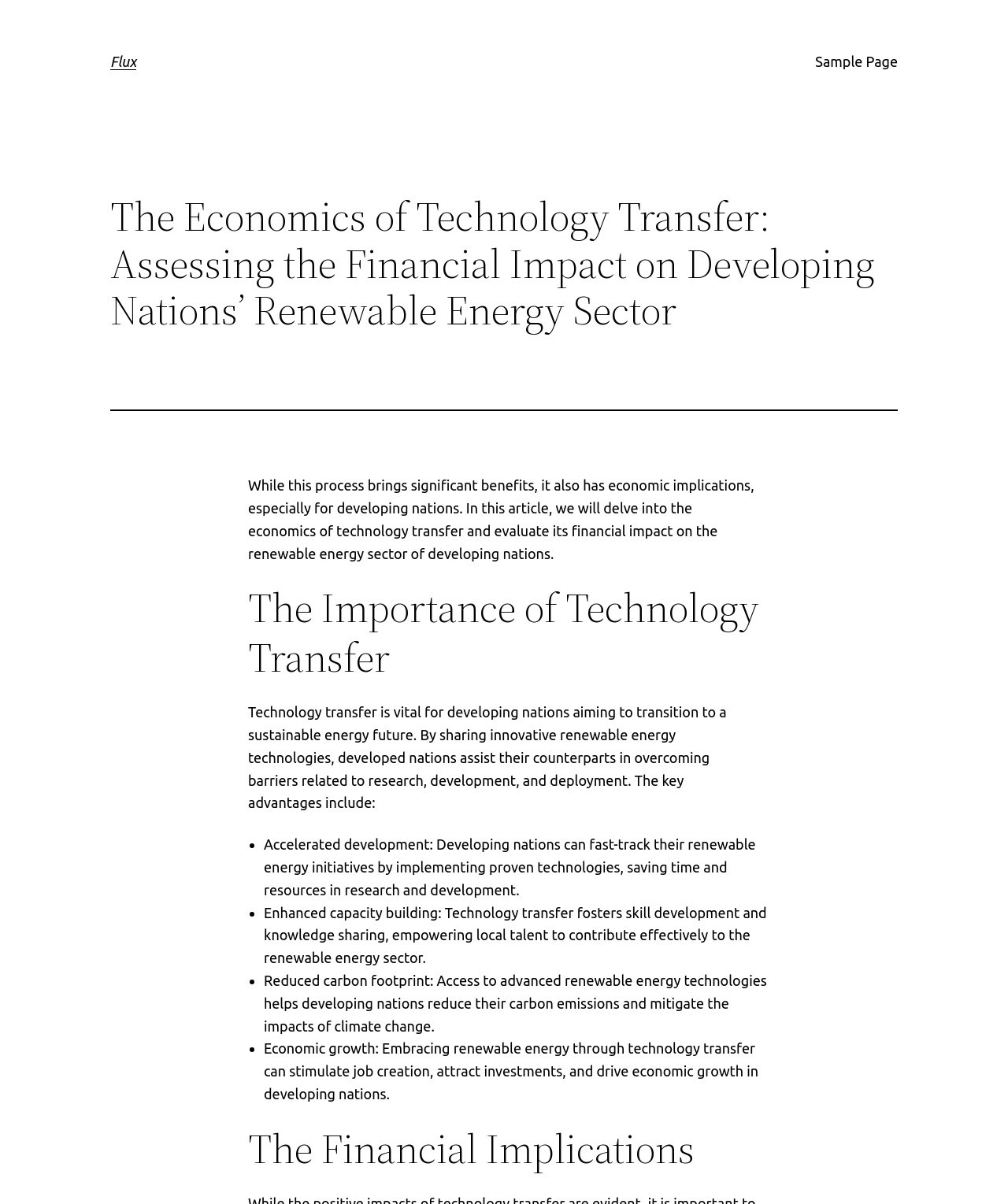Write an elaborate caption that captures the essence of the webpage.

The webpage is about the economics of technology transfer and its financial impact on developing nations' renewable energy sector. At the top, there is a heading "Flux" which is also a link. To the right of it, there is a menu with a link to a "Sample Page". Below the heading "Flux", there is a main heading "The Economics of Technology Transfer: Assessing the Financial Impact on Developing Nations’ Renewable Energy Sector" which spans almost the entire width of the page.

Below the main heading, there is a horizontal separator, followed by a paragraph of text that introduces the topic of technology transfer and its economic implications for developing nations. This paragraph is positioned near the top-left of the page.

Below the introductory paragraph, there is a heading "The Importance of Technology Transfer" which is followed by a block of text that explains the advantages of technology transfer, including accelerated development, enhanced capacity building, reduced carbon footprint, and economic growth. This block of text is divided into four bullet points, each with a list marker and a brief description.

Further down the page, there is another heading "The Financial Implications" which is positioned near the bottom-left of the page.